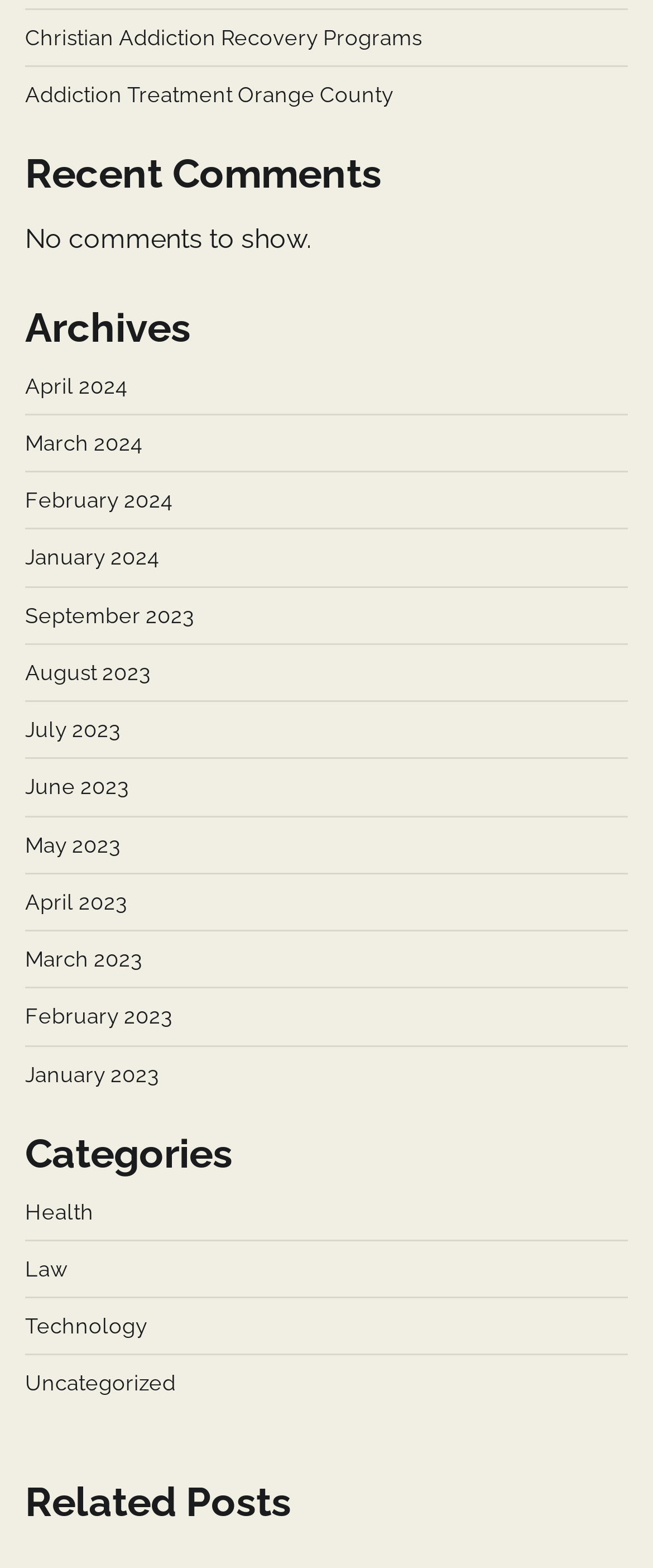Give a one-word or one-phrase response to the question: 
What is the category with the shortest name?

Law